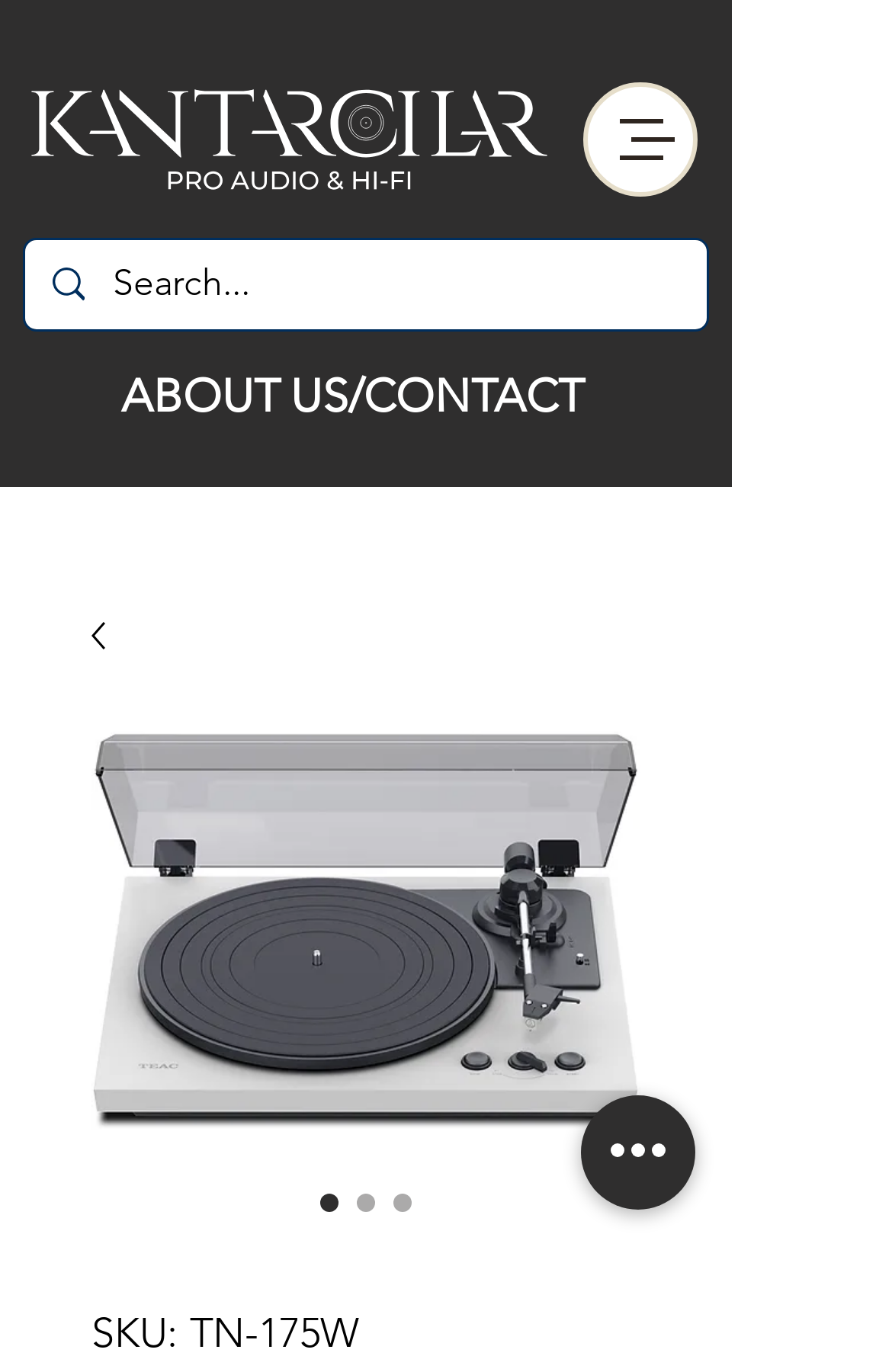Is the first radio button checked?
Please give a detailed and elaborate answer to the question.

I found the first radio button by looking at the radio element with the text 'TEAC TN-175 BEYAZ' and it has the attribute 'checked: true' which means it is checked.